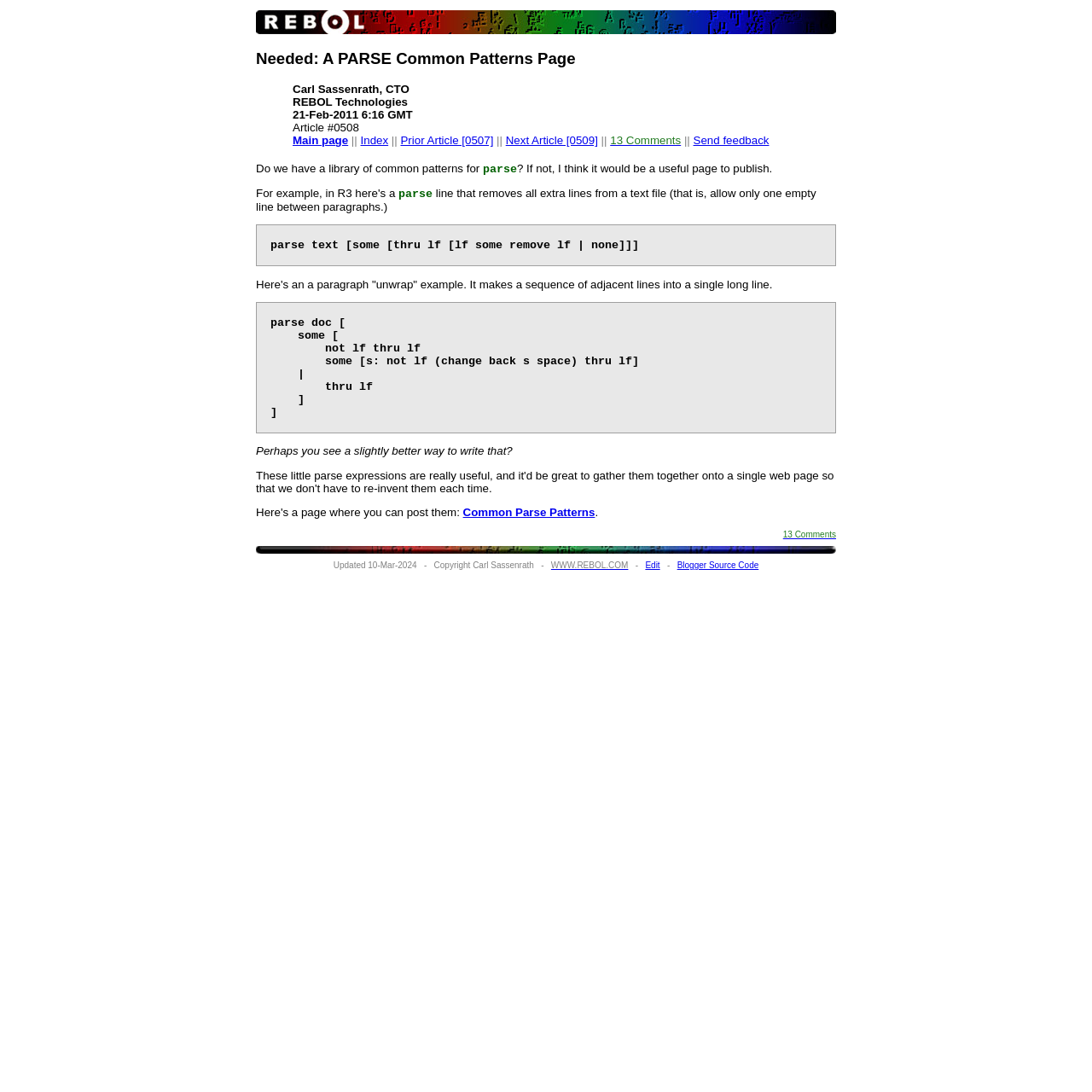Locate the bounding box coordinates of the element to click to perform the following action: 'Read the article by Carl Sassenrath'. The coordinates should be given as four float values between 0 and 1, in the form of [left, top, right, bottom].

[0.234, 0.045, 0.766, 0.062]